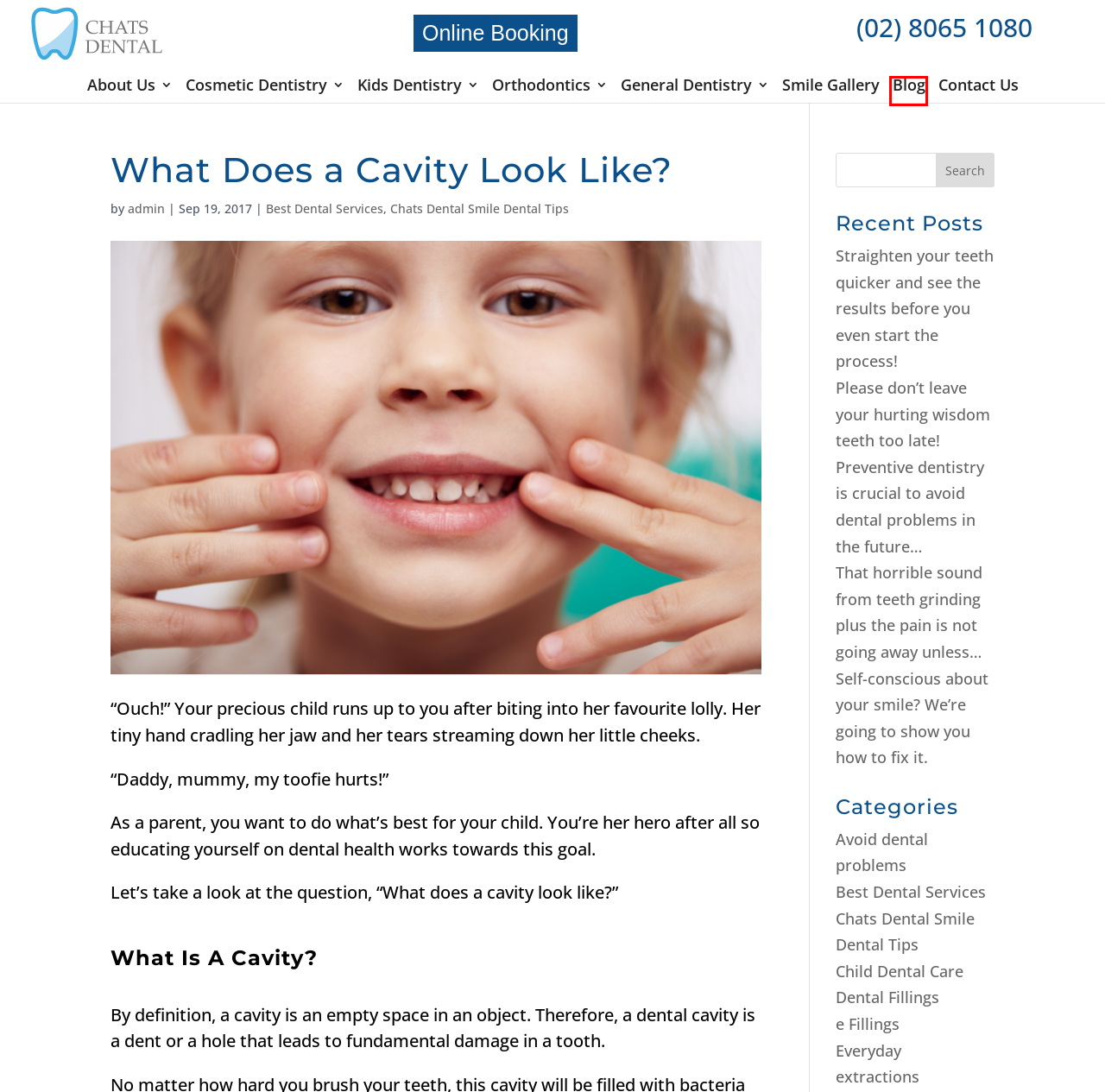You have been given a screenshot of a webpage with a red bounding box around a UI element. Select the most appropriate webpage description for the new webpage that appears after clicking the element within the red bounding box. The choices are:
A. Best Dental Services Archives - Chats Dental
B. Child Dental Care Archives - Chats Dental
C. Chats Dental Smile Dental Tips Archives - Chats Dental
D. Blog - Chats Dental
E. How to fix the pain, sounds & problems associated with teeth grinding
F. Contact Us - Chats Dental
G. Book Your Appointment - Chats Dental
H. Avoid dental problems Archives - Chats Dental

D